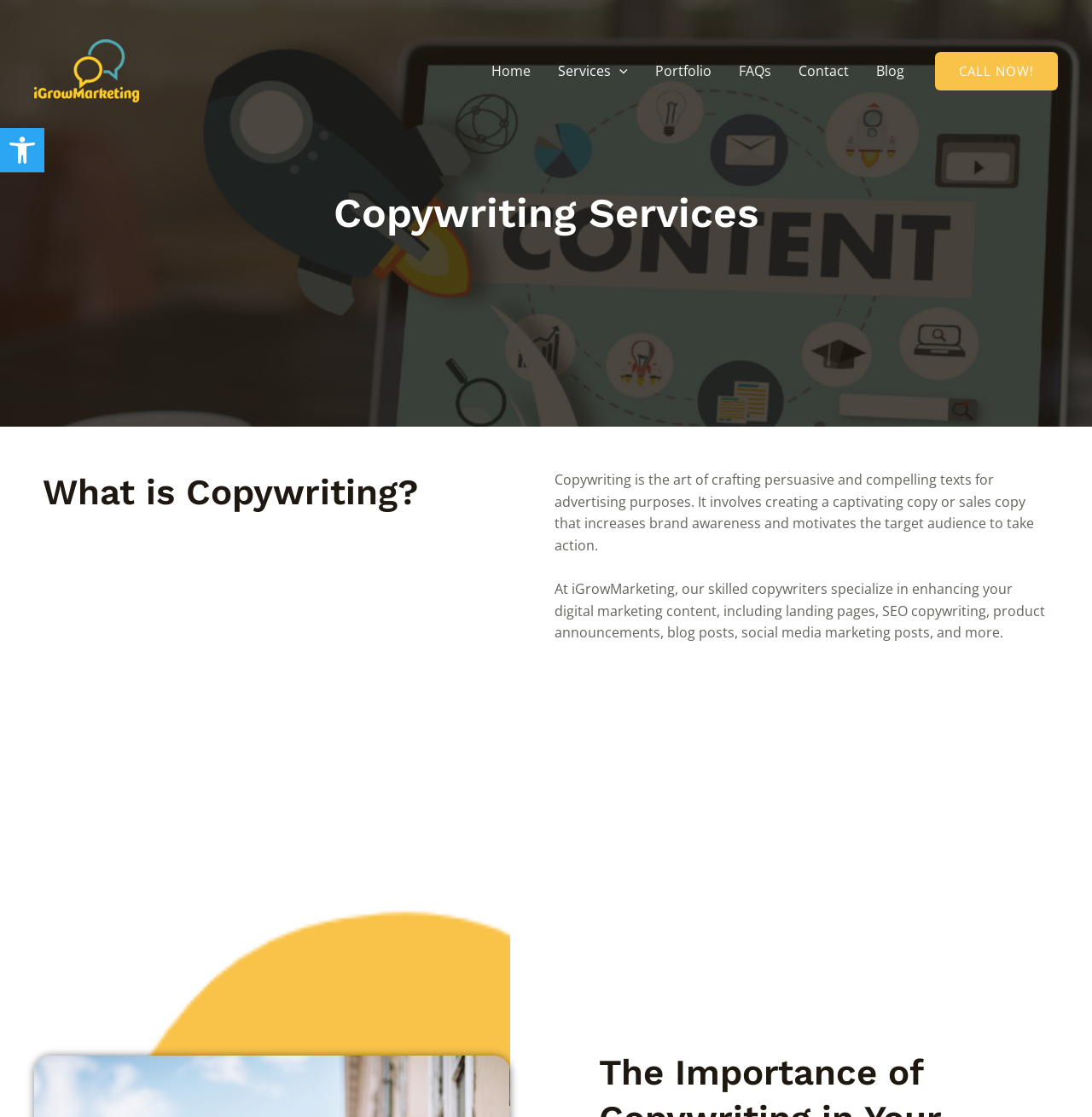Locate the bounding box of the UI element described in the following text: "CALL NOW!".

[0.856, 0.046, 0.969, 0.081]